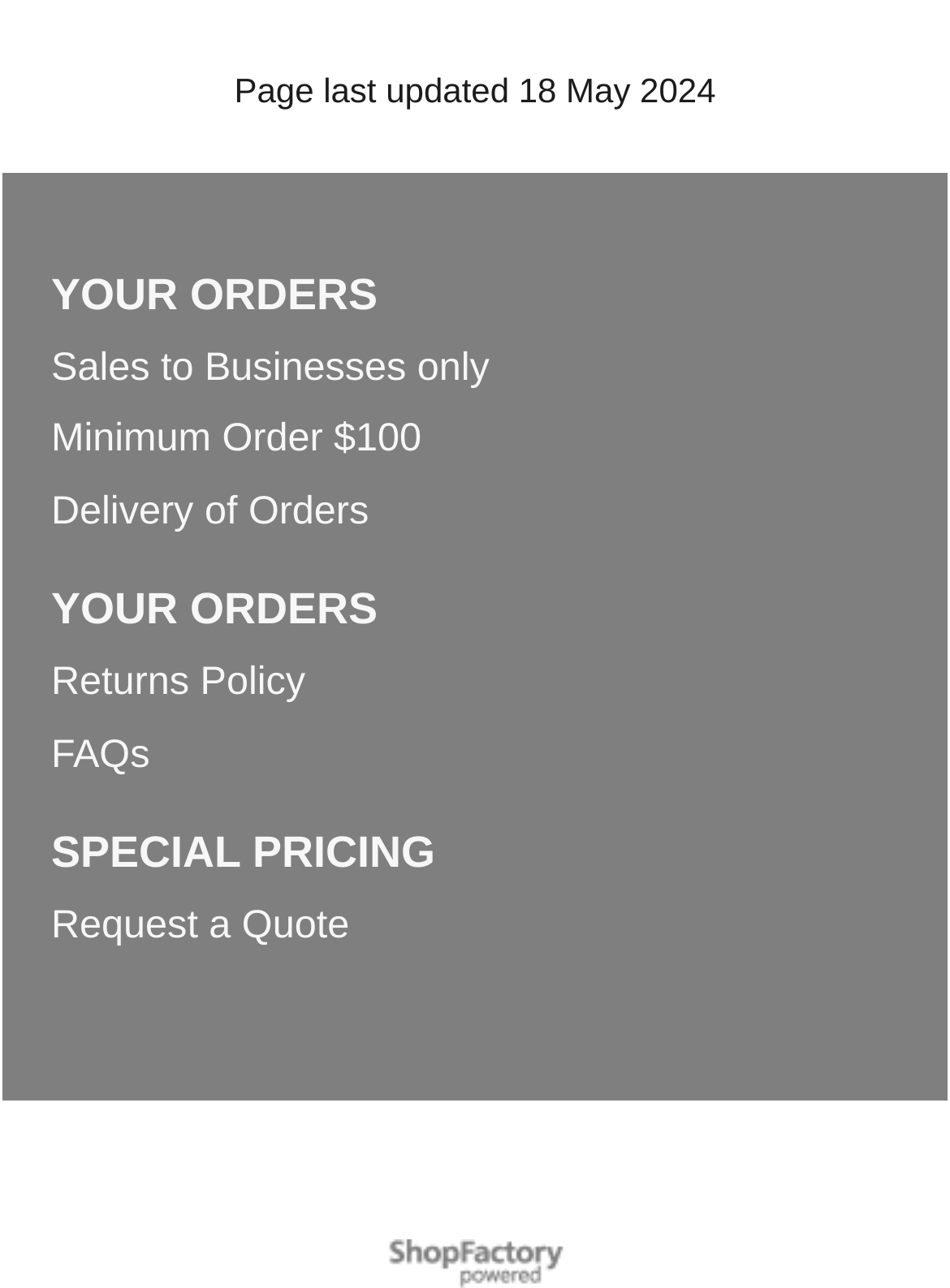From the webpage screenshot, predict the bounding box of the UI element that matches this description: "SPECIAL PRICING".

[0.054, 0.643, 0.882, 0.683]